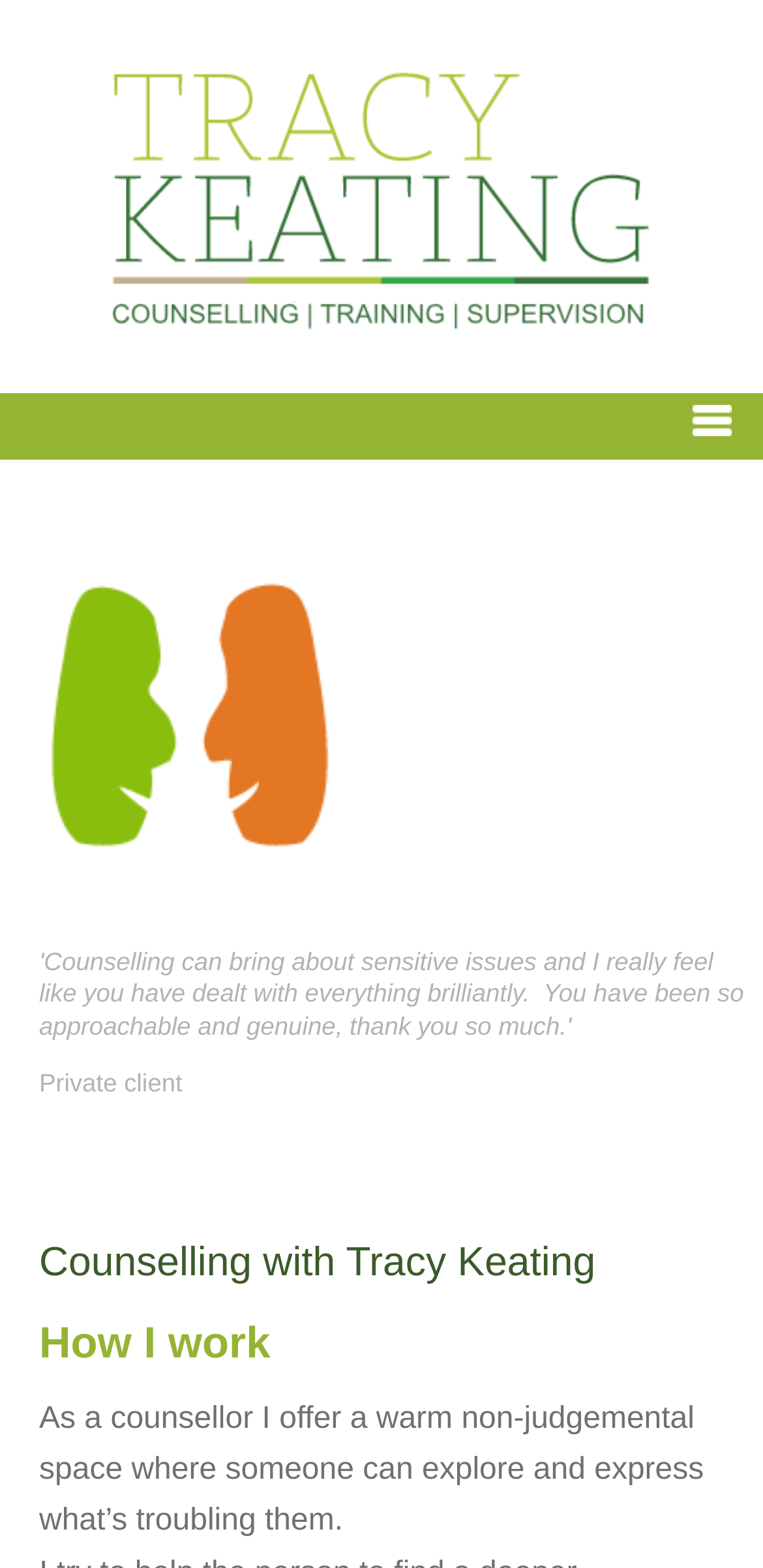Using the given description, provide the bounding box coordinates formatted as (top-left x, top-left y, bottom-right x, bottom-right y), with all values being floating point numbers between 0 and 1. Description: title="Hide/Show Menu"

[0.867, 0.264, 0.959, 0.282]